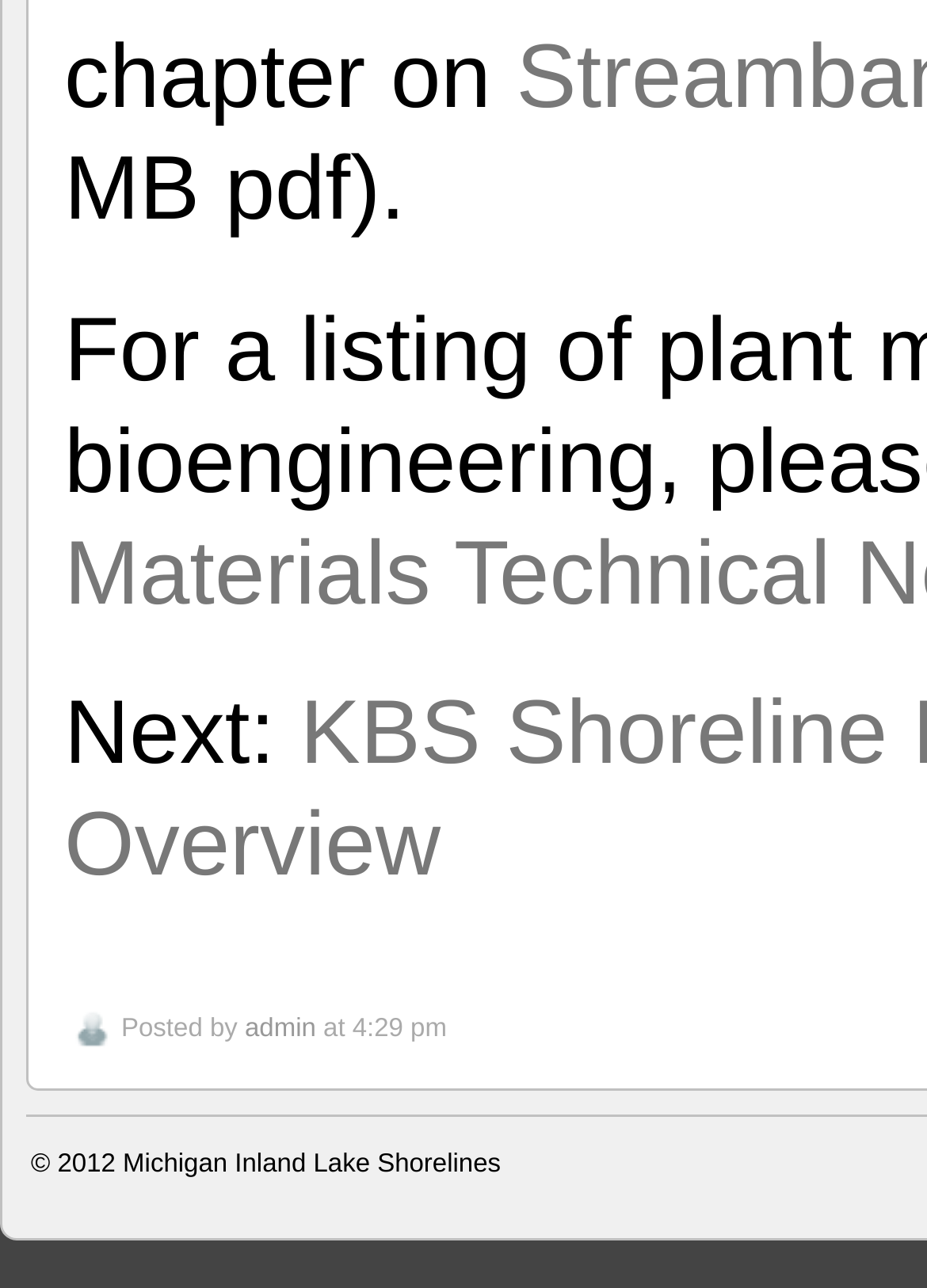Bounding box coordinates are to be given in the format (top-left x, top-left y, bottom-right x, bottom-right y). All values must be floating point numbers between 0 and 1. Provide the bounding box coordinate for the UI element described as: Michigan Inland Lake Shorelines

[0.133, 0.893, 0.54, 0.915]